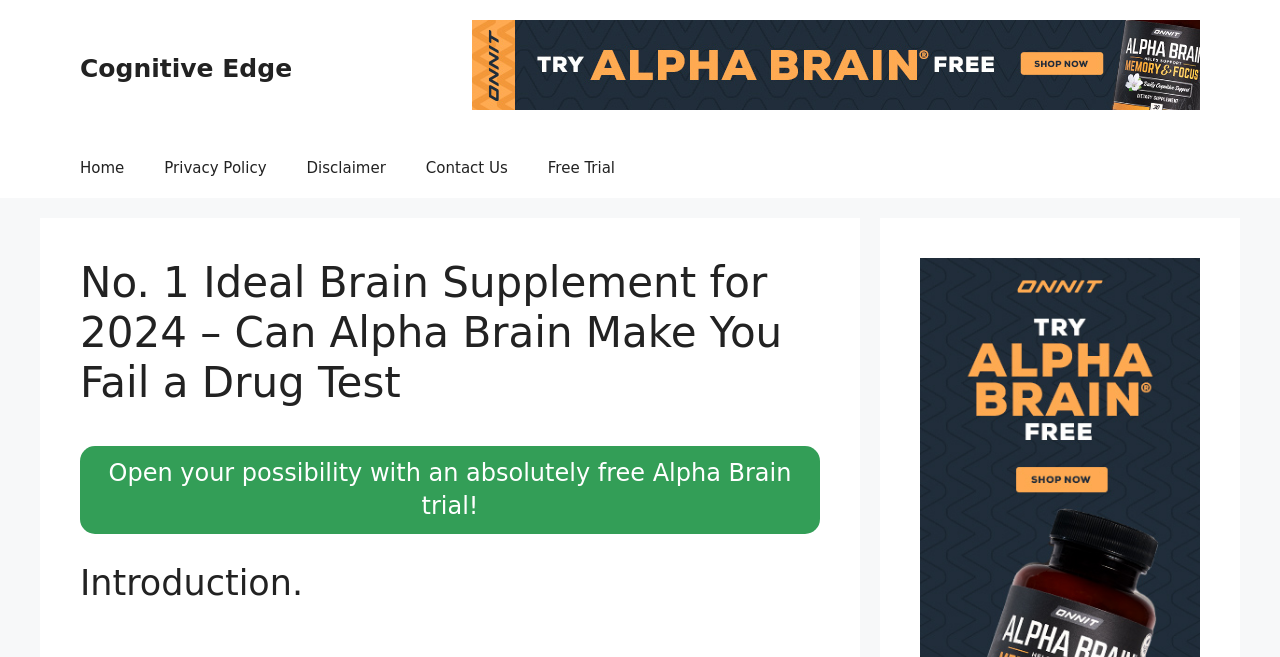Provide the bounding box coordinates for the UI element described in this sentence: "Disclaimer". The coordinates should be four float values between 0 and 1, i.e., [left, top, right, bottom].

[0.224, 0.209, 0.317, 0.301]